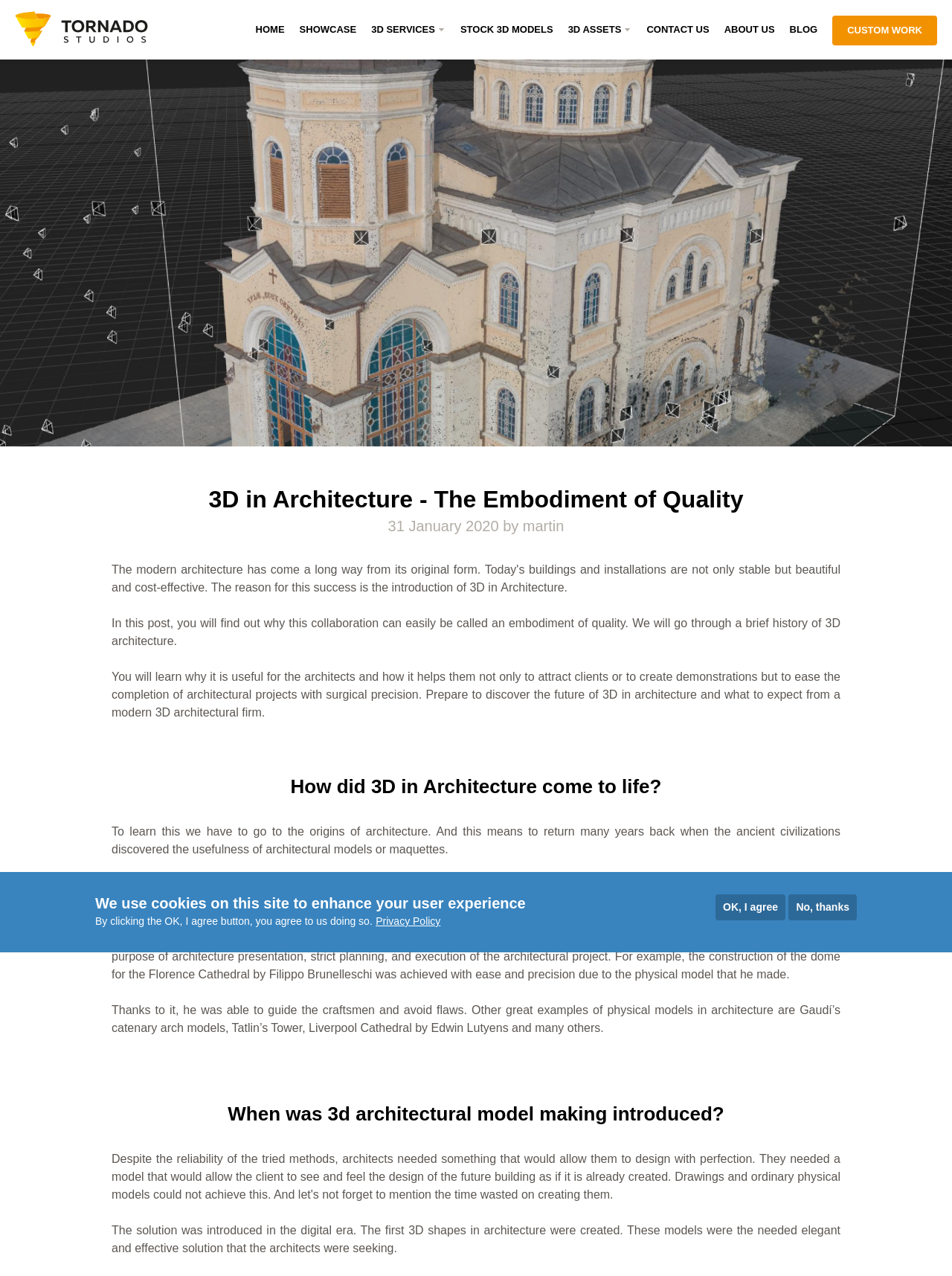Pinpoint the bounding box coordinates of the clickable element to carry out the following instruction: "Click the 'CONTACT US' link."

[0.664, 0.0, 0.745, 0.047]